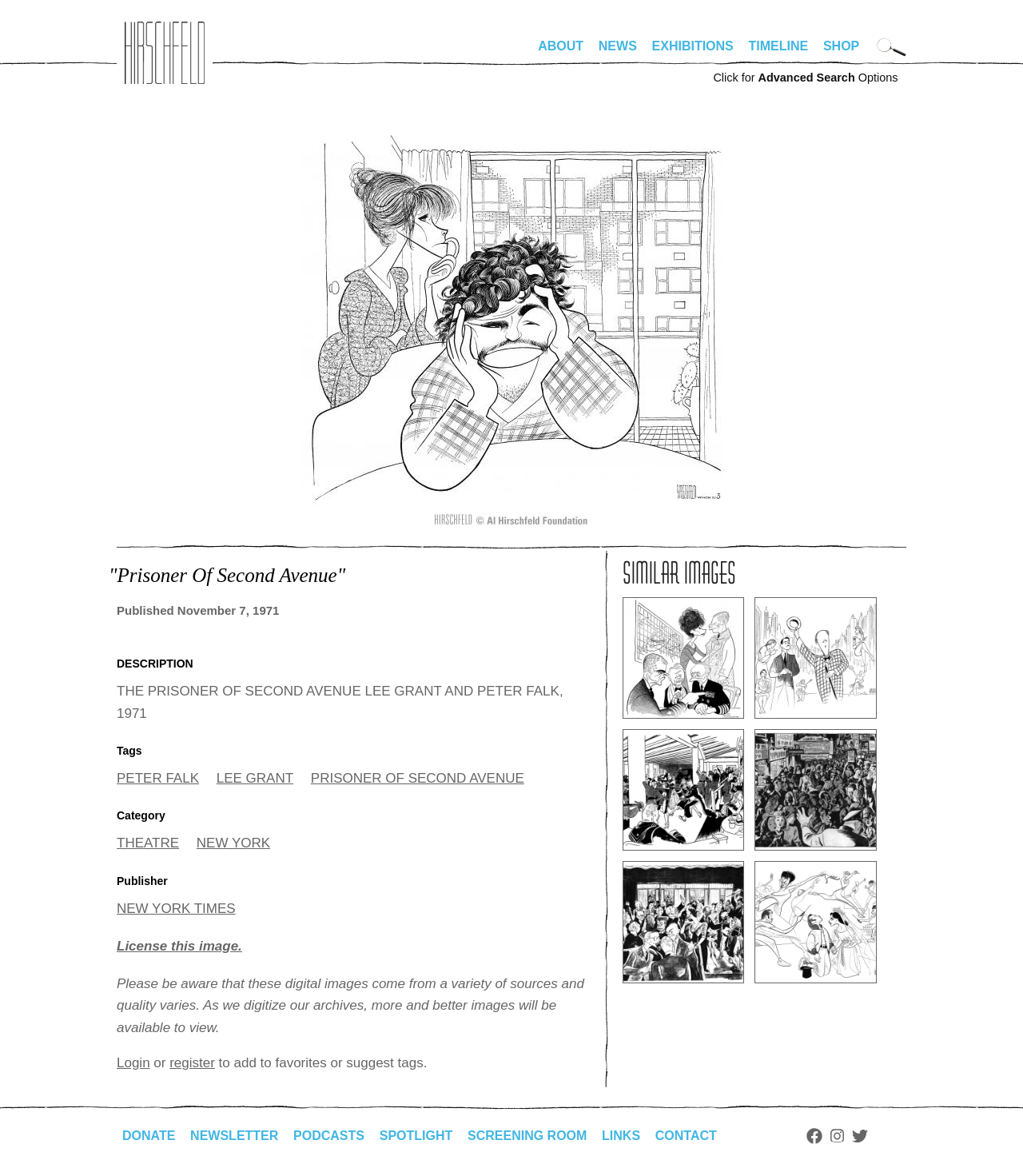What is the category of the artwork? From the image, respond with a single word or brief phrase.

Theatre